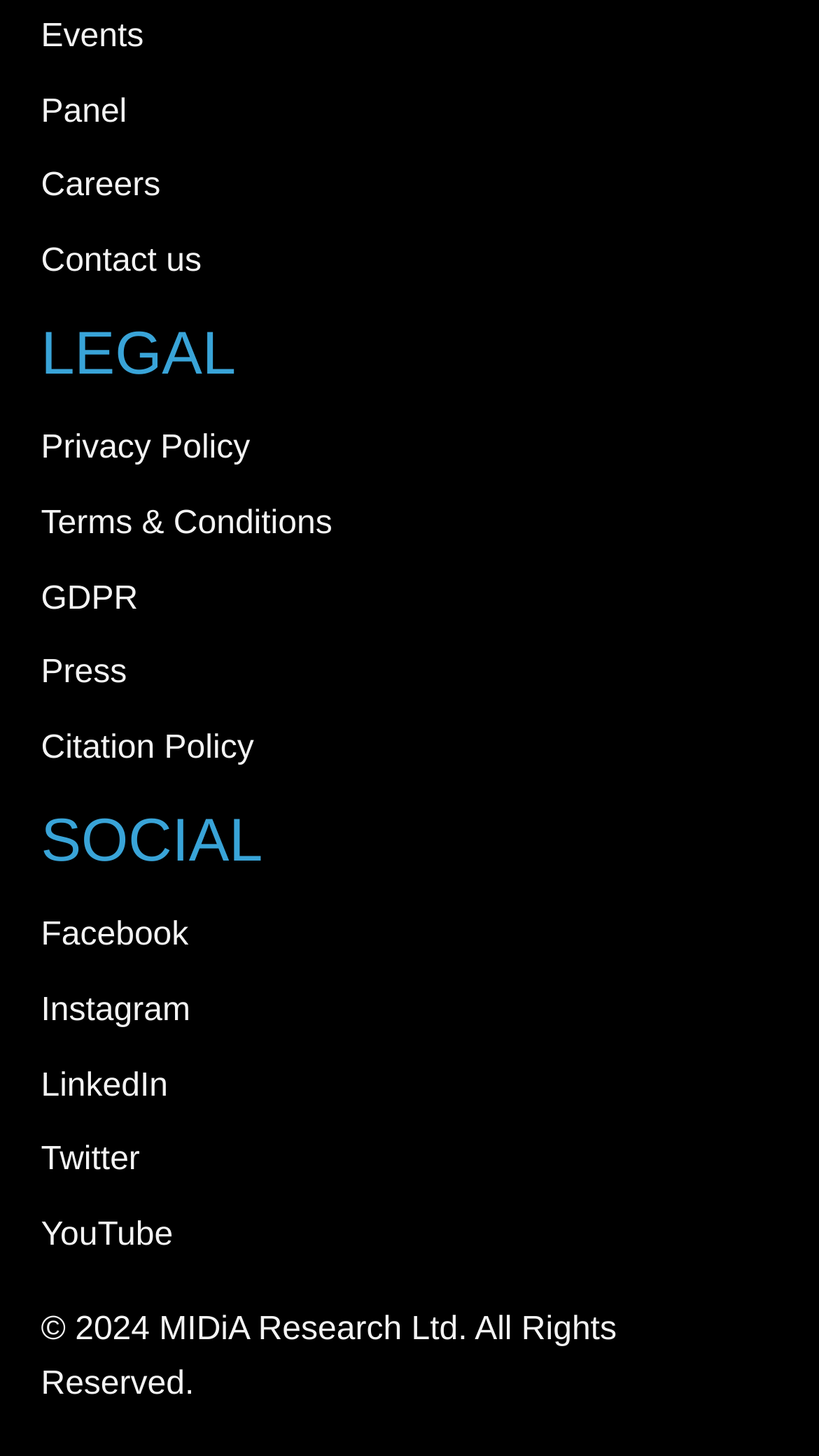Determine the bounding box coordinates for the UI element with the following description: "Privacy Policy". The coordinates should be four float numbers between 0 and 1, represented as [left, top, right, bottom].

[0.05, 0.29, 0.95, 0.327]